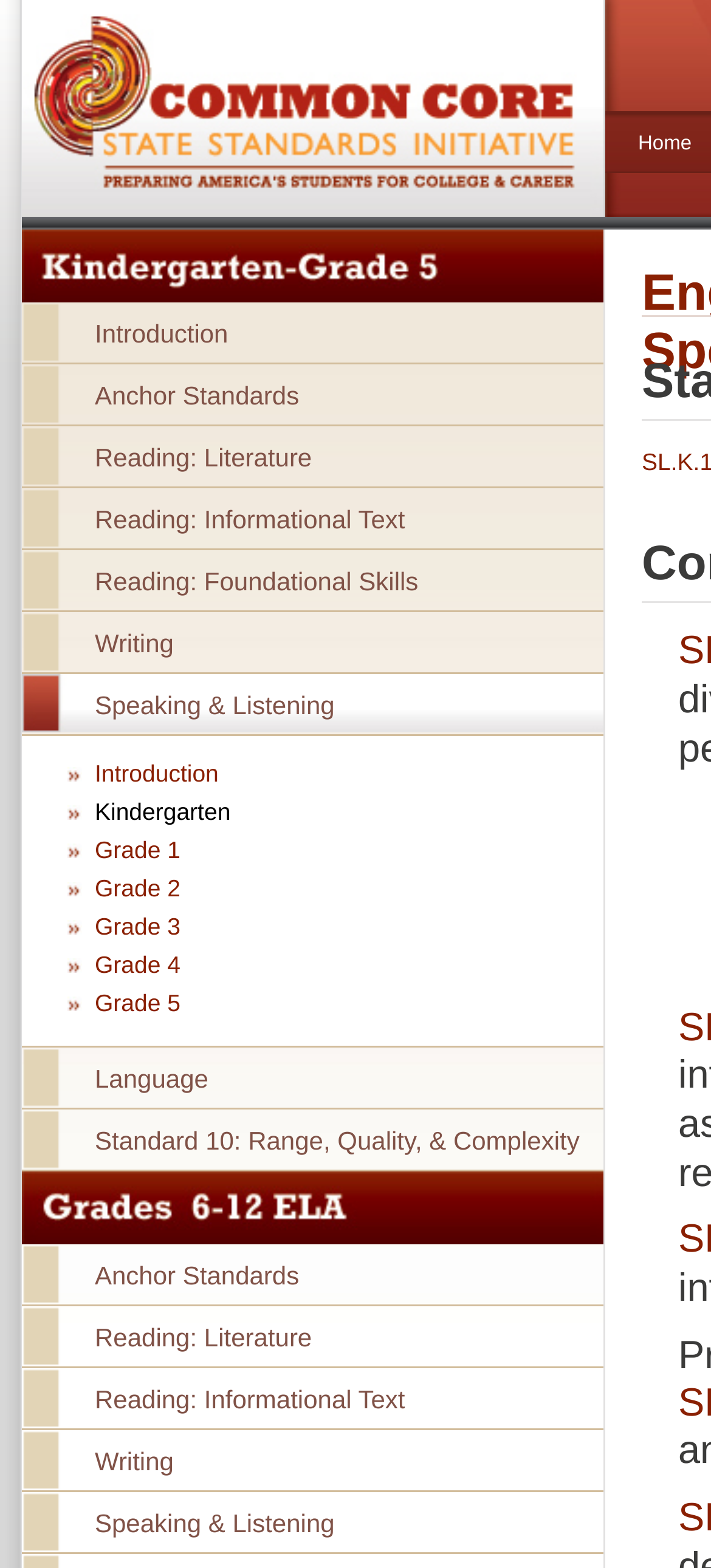Respond to the question with just a single word or phrase: 
What is the main topic of this webpage?

English Language Arts Standards